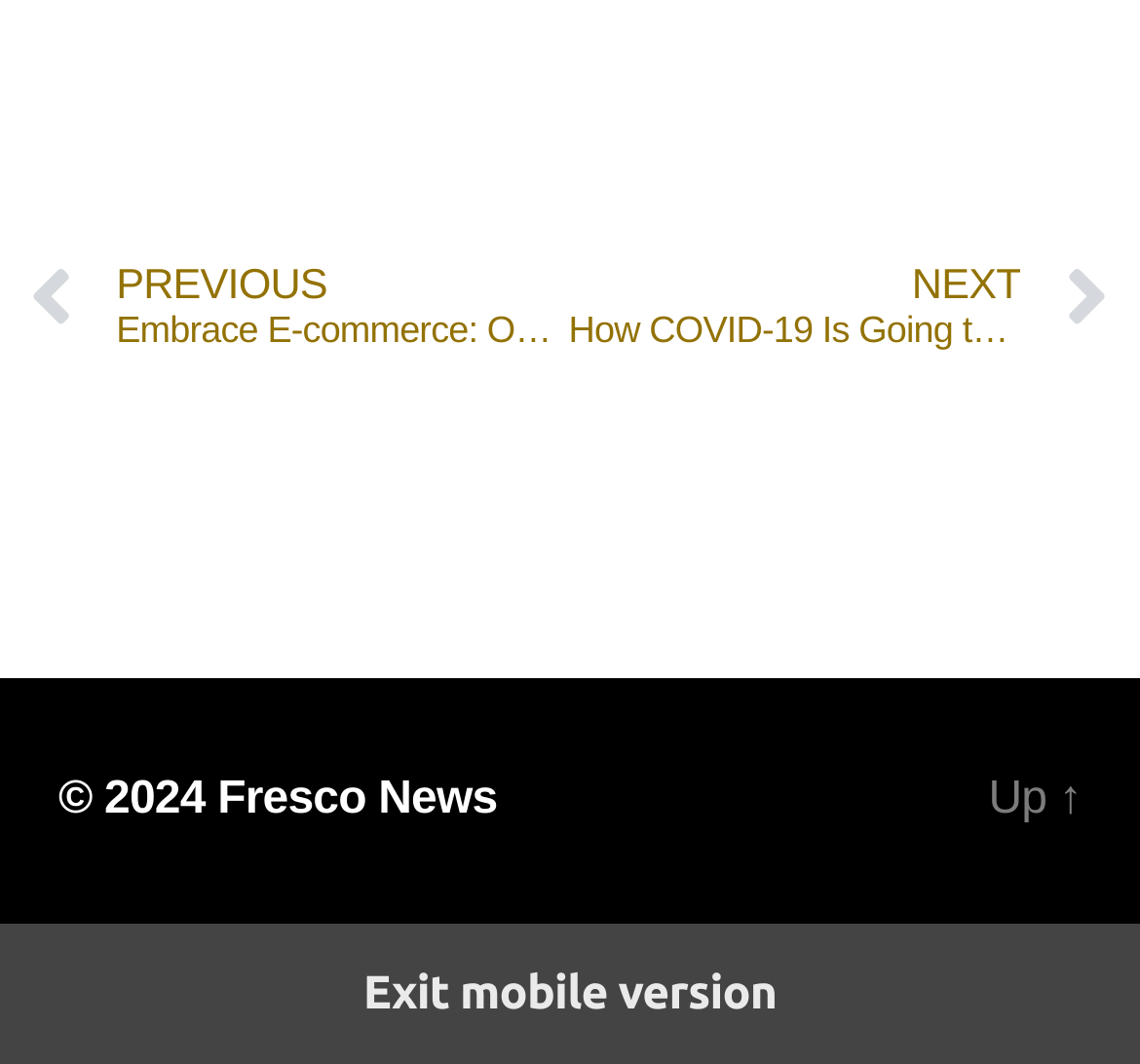Calculate the bounding box coordinates of the UI element given the description: "Fresco News".

[0.191, 0.727, 0.436, 0.774]